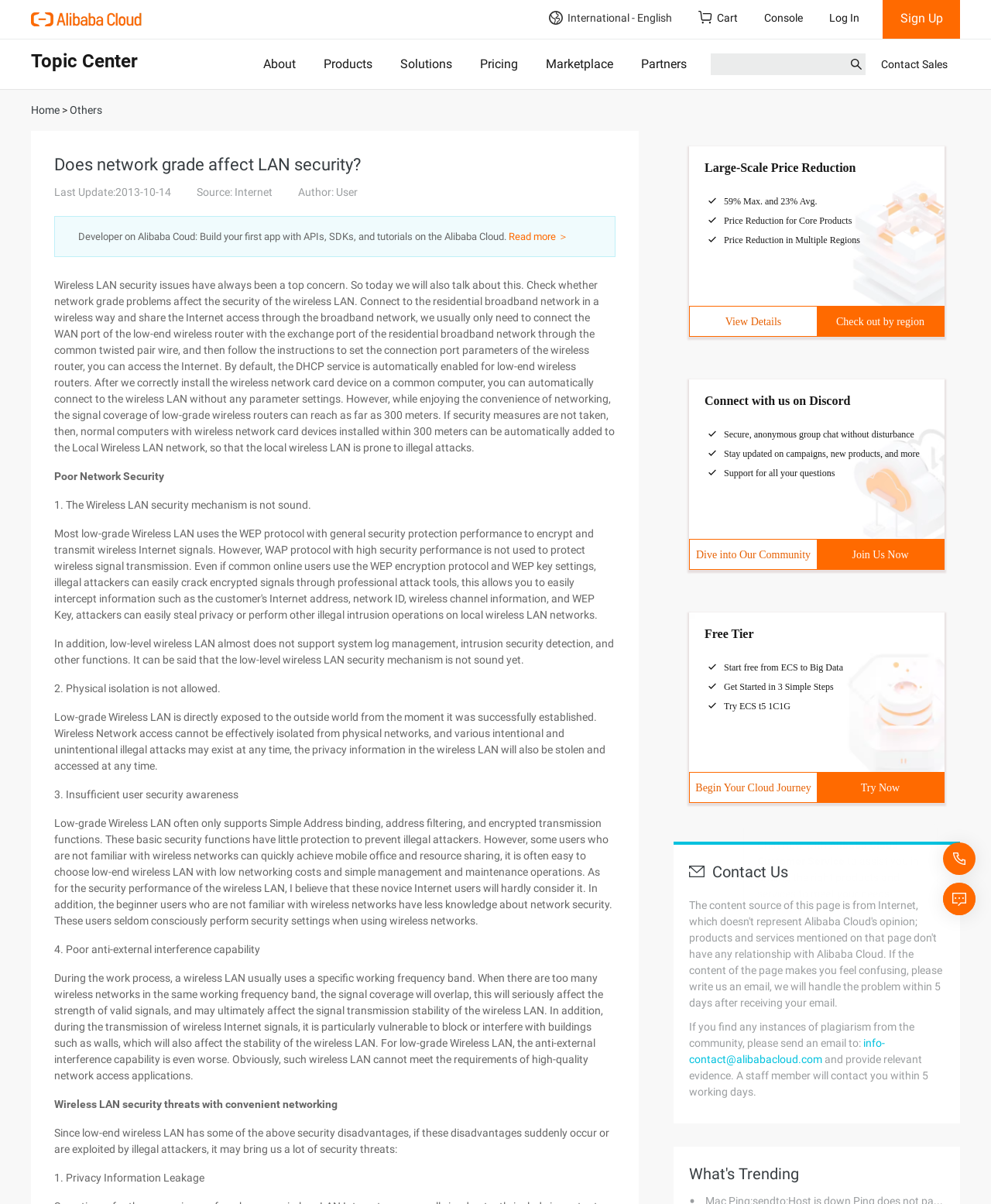What is the default setting for low-end wireless routers?
Answer the question with a detailed and thorough explanation.

According to the webpage, by default, the DHCP service is automatically enabled for low-end wireless routers, which allows computers with wireless network card devices to automatically connect to the wireless LAN without any parameter settings.